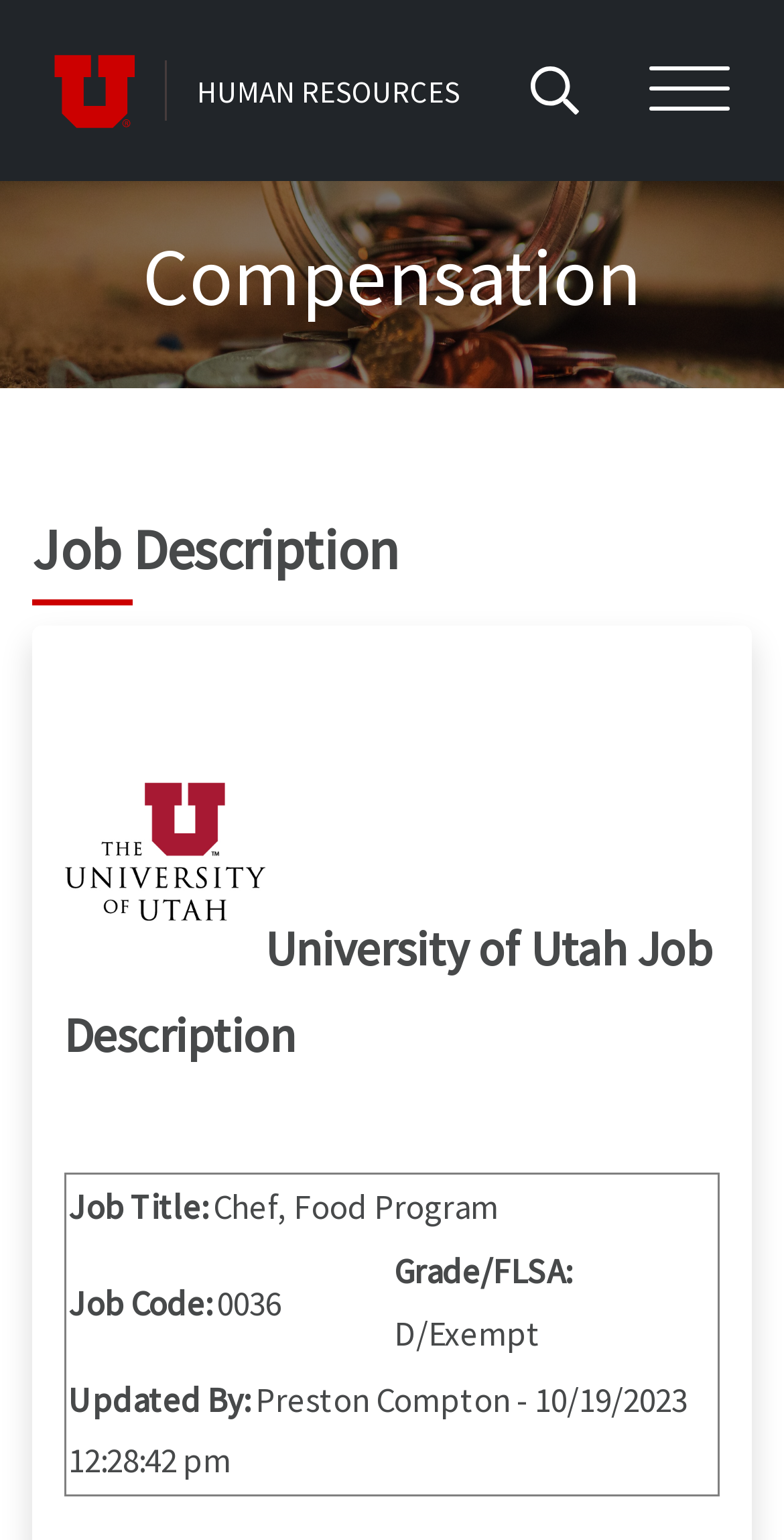What is the job title of the current job description?
Kindly offer a comprehensive and detailed response to the question.

I found the job title by looking at the table on the webpage, specifically the first row and first column, which contains the text 'Job Title: Chef, Food Program'.